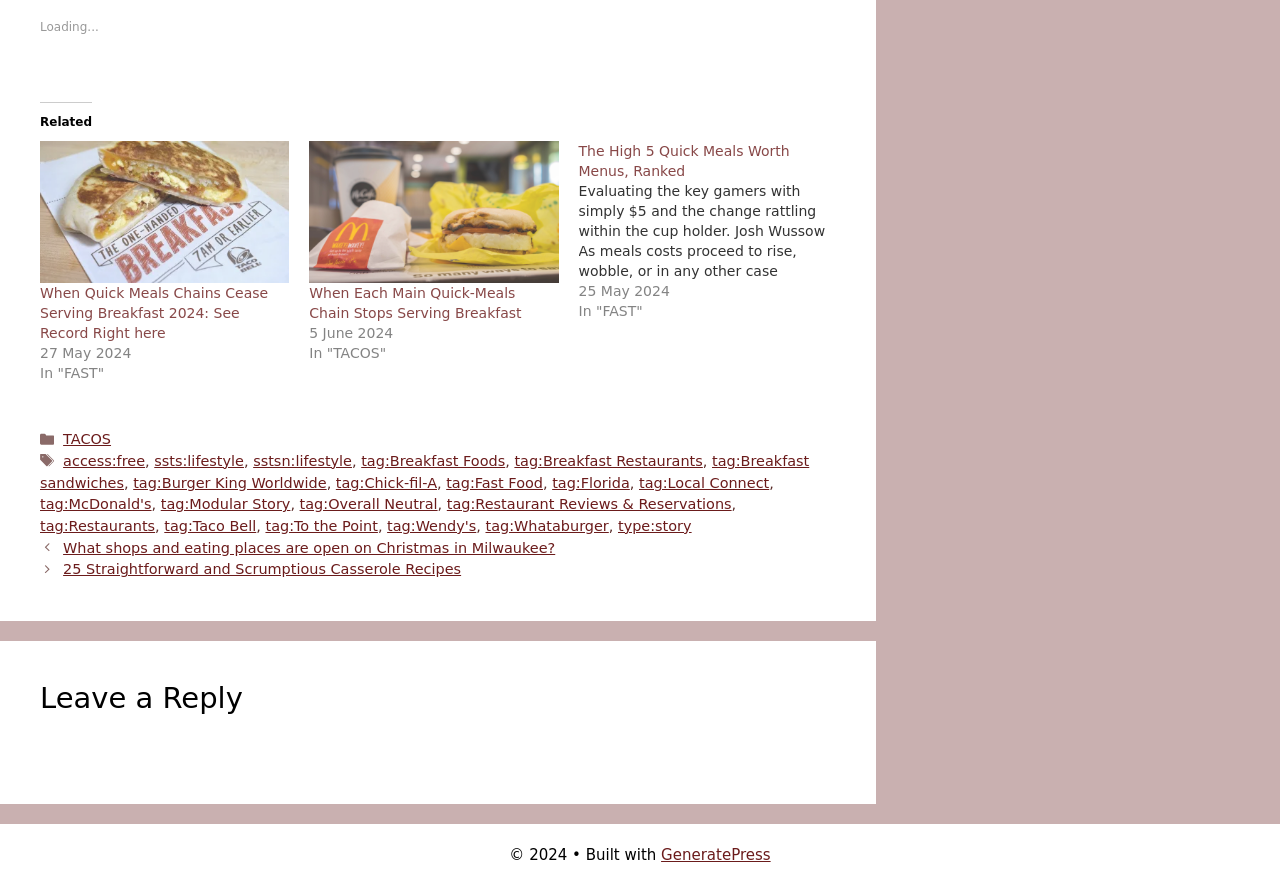Please specify the coordinates of the bounding box for the element that should be clicked to carry out this instruction: "Click on the link 'The High 5 Quick Meals Worth Menus, Ranked'". The coordinates must be four float numbers between 0 and 1, formatted as [left, top, right, bottom].

[0.452, 0.161, 0.617, 0.202]